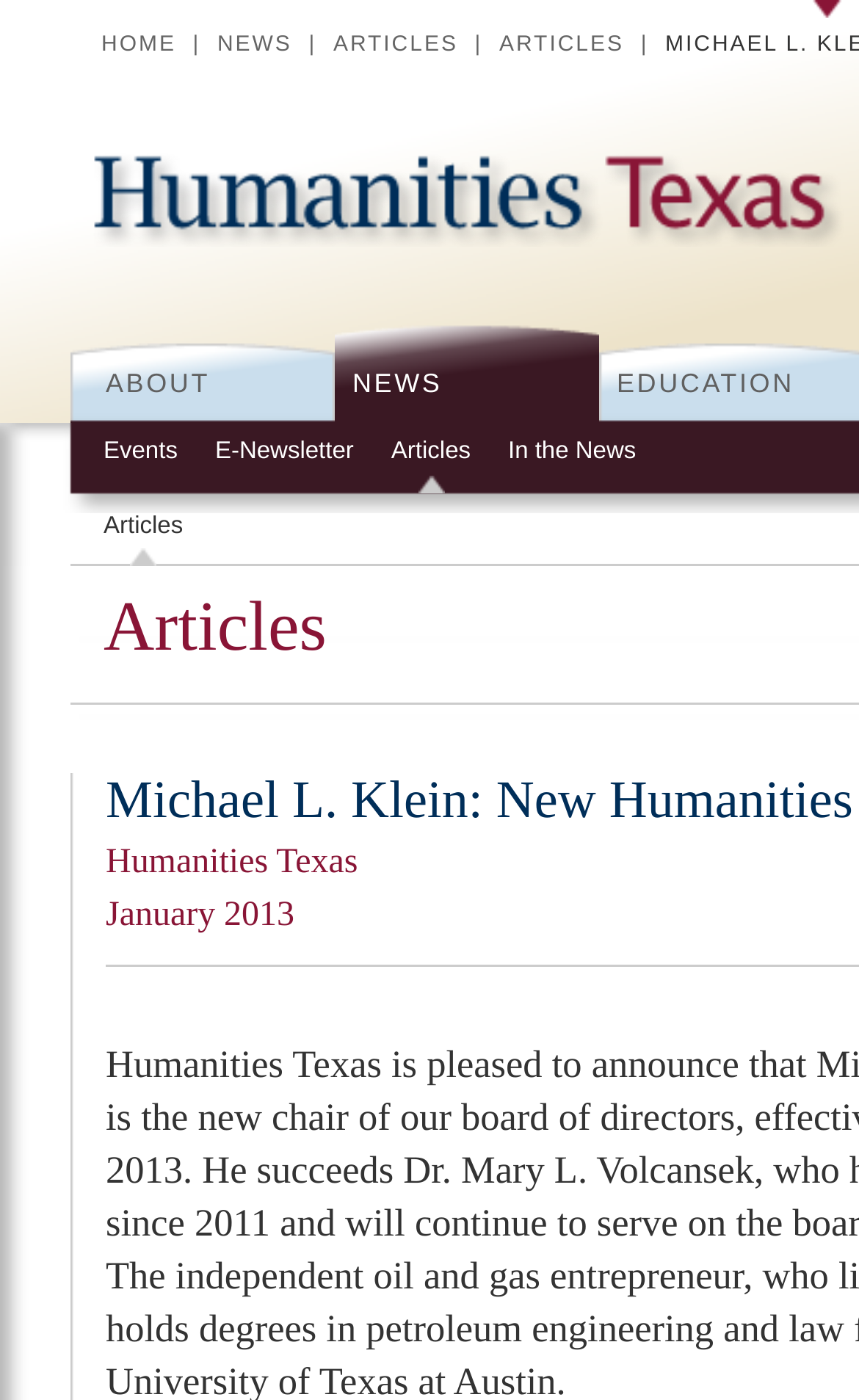Find the bounding box coordinates of the area to click in order to follow the instruction: "browse EVENTS".

[0.121, 0.313, 0.207, 0.332]